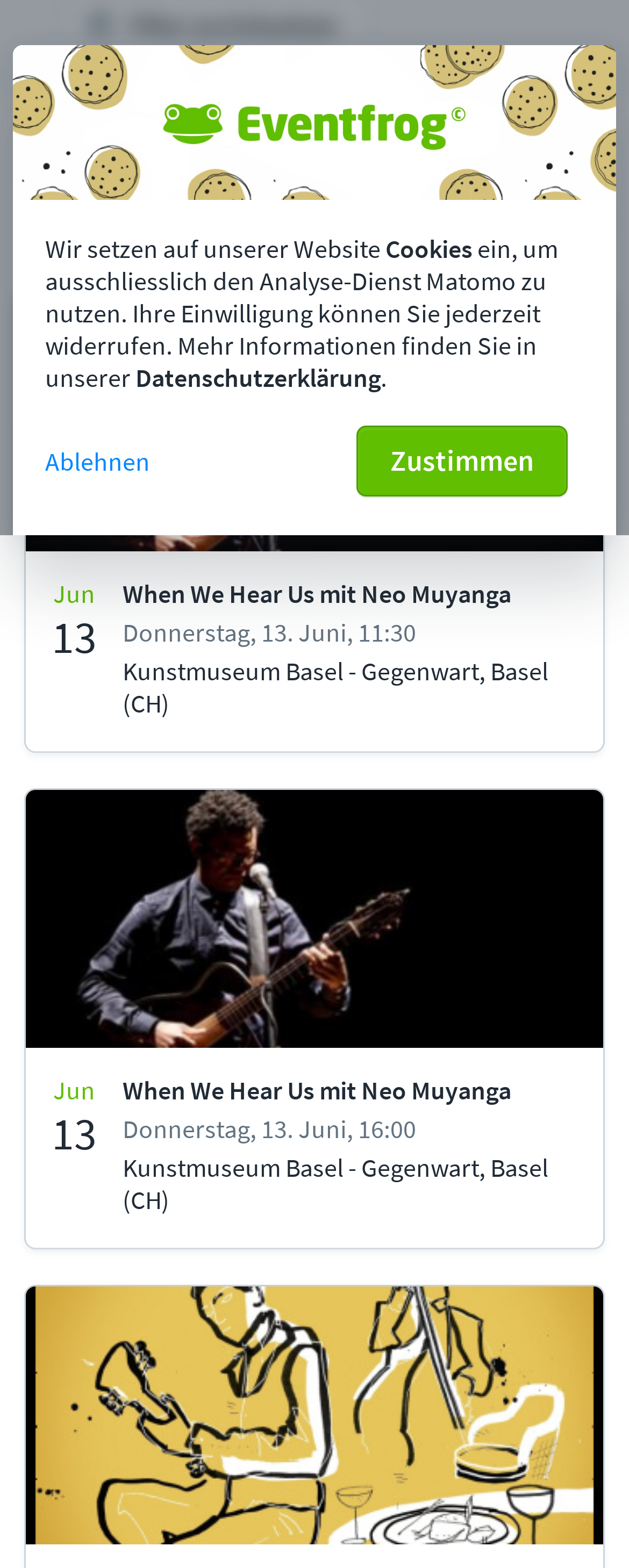Identify the bounding box for the UI element described as: "Brugg AG". Ensure the coordinates are four float numbers between 0 and 1, formatted as [left, top, right, bottom].

[0.118, 0.212, 0.882, 0.249]